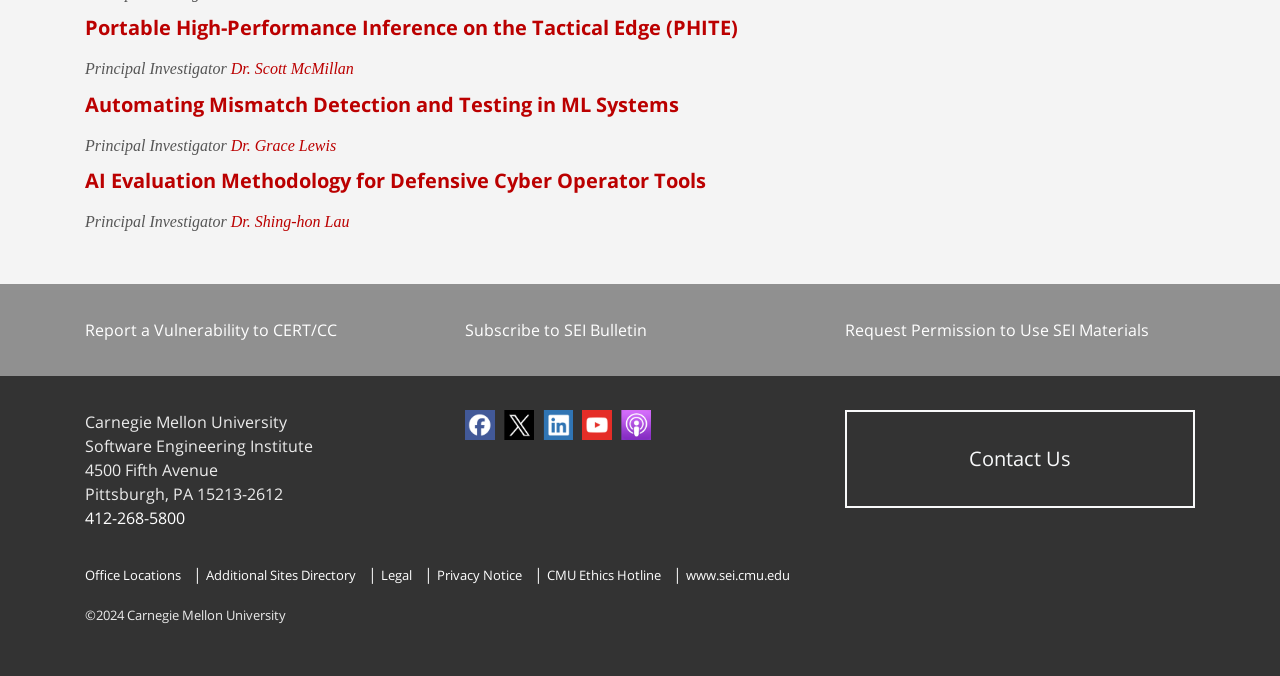Please specify the bounding box coordinates of the element that should be clicked to execute the given instruction: 'Learn more about AI Evaluation Methodology for Defensive Cyber Operator Tools'. Ensure the coordinates are four float numbers between 0 and 1, expressed as [left, top, right, bottom].

[0.066, 0.247, 0.552, 0.287]